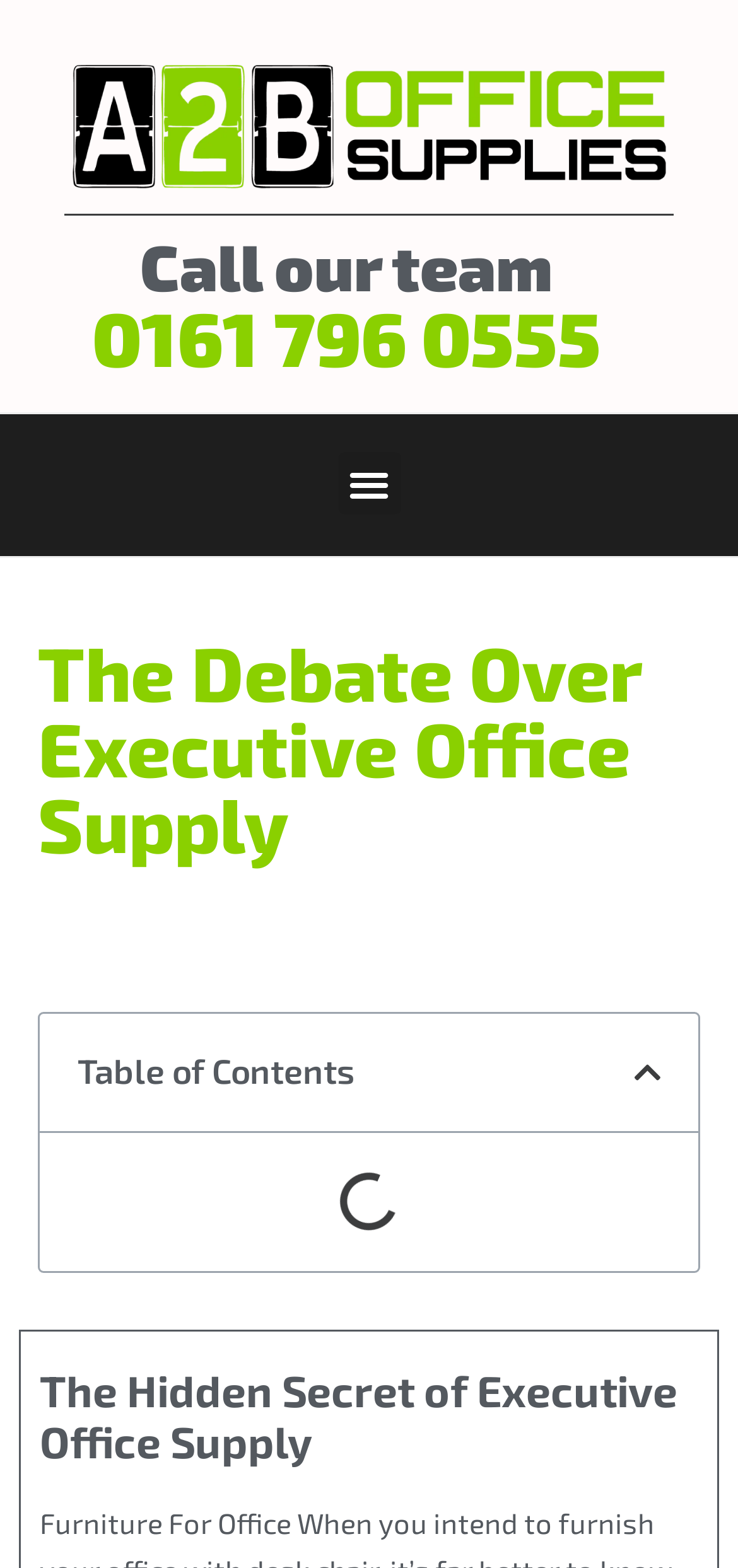What is the main heading displayed on the webpage? Please provide the text.

The Debate Over Executive Office Supply